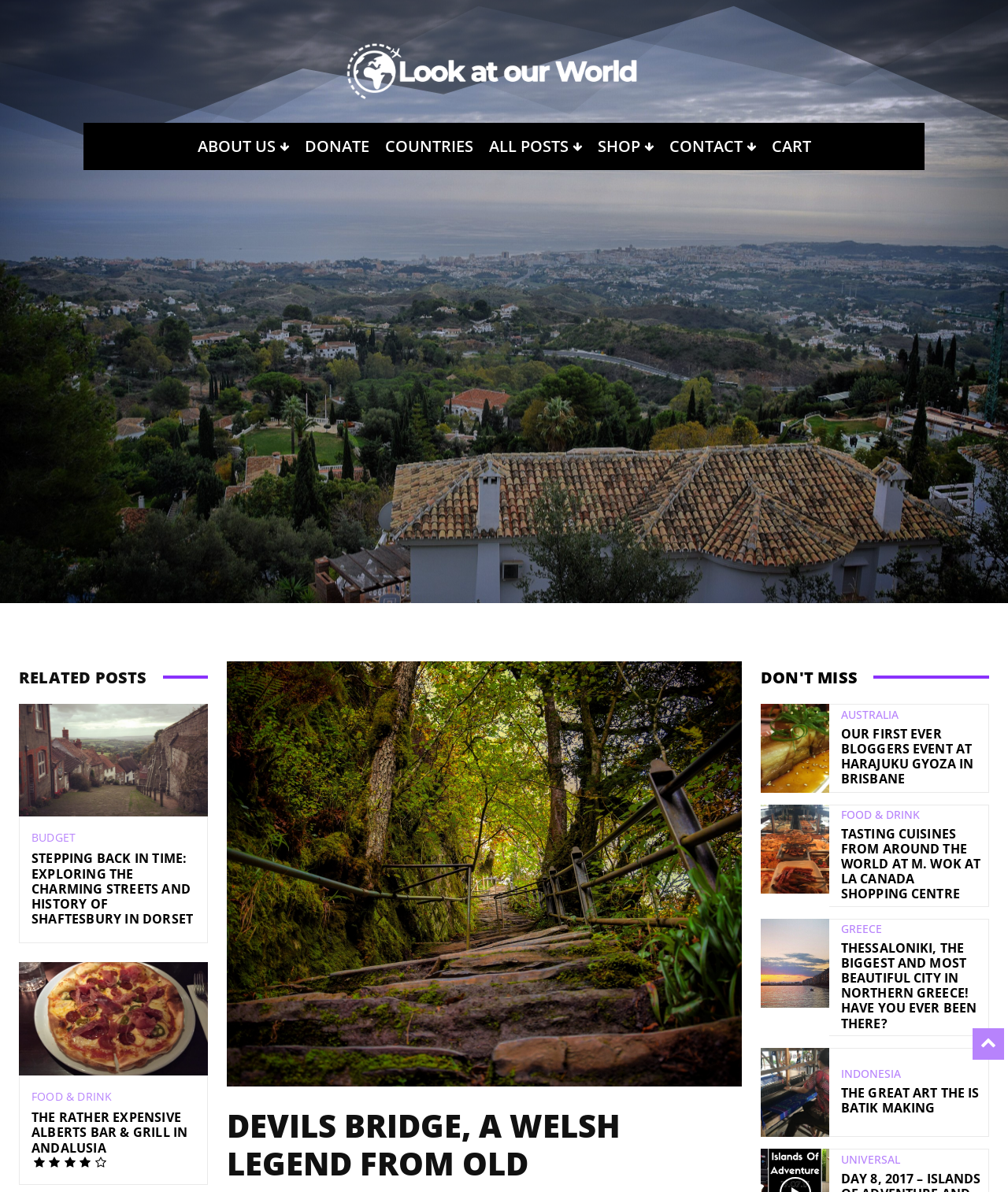What is the last country mentioned in the 'DON'T MISS' section?
Examine the screenshot and reply with a single word or phrase.

INDONESIA